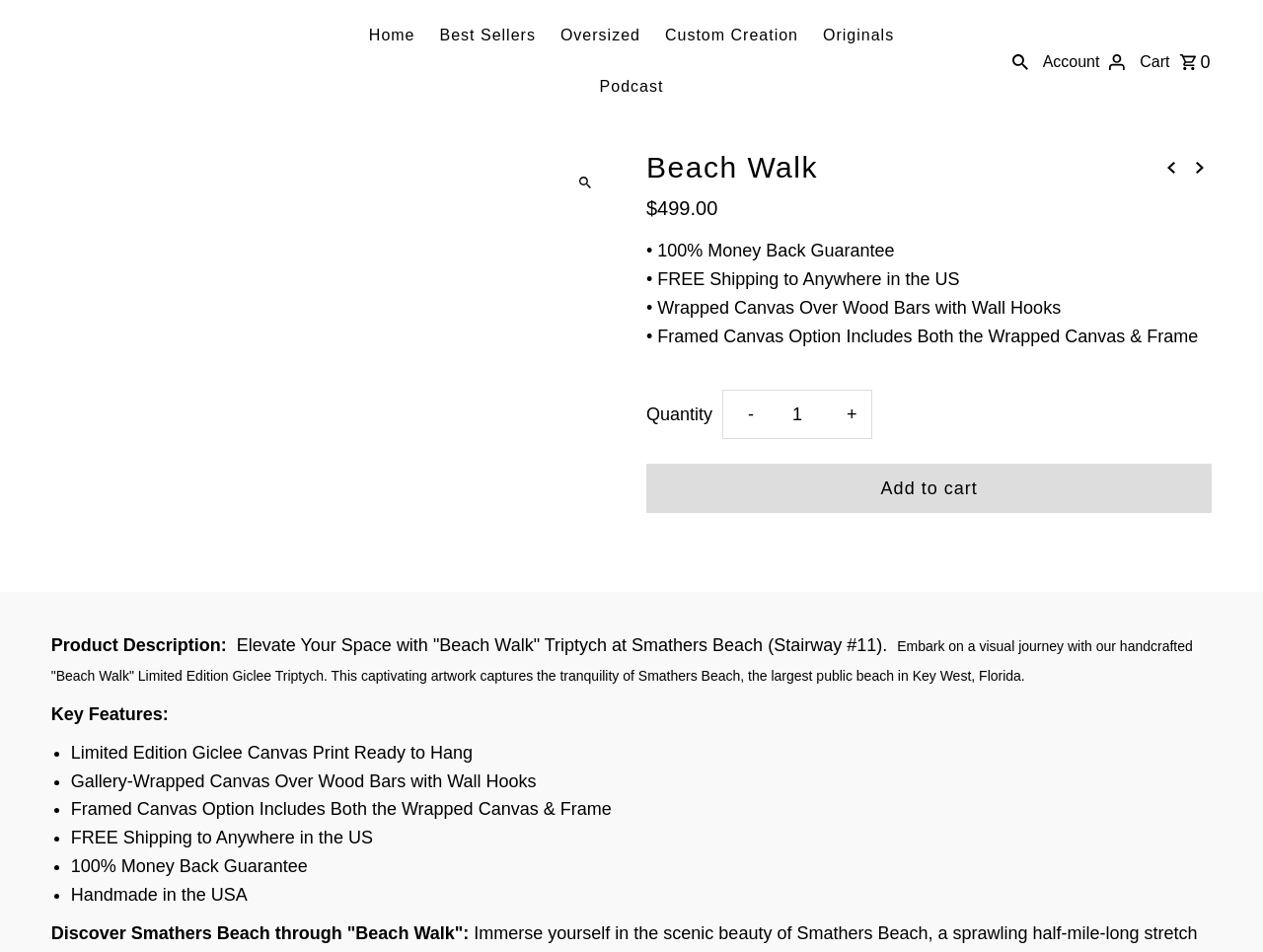What is the name of the art piece?
Based on the image, answer the question with a single word or brief phrase.

Beach Walk